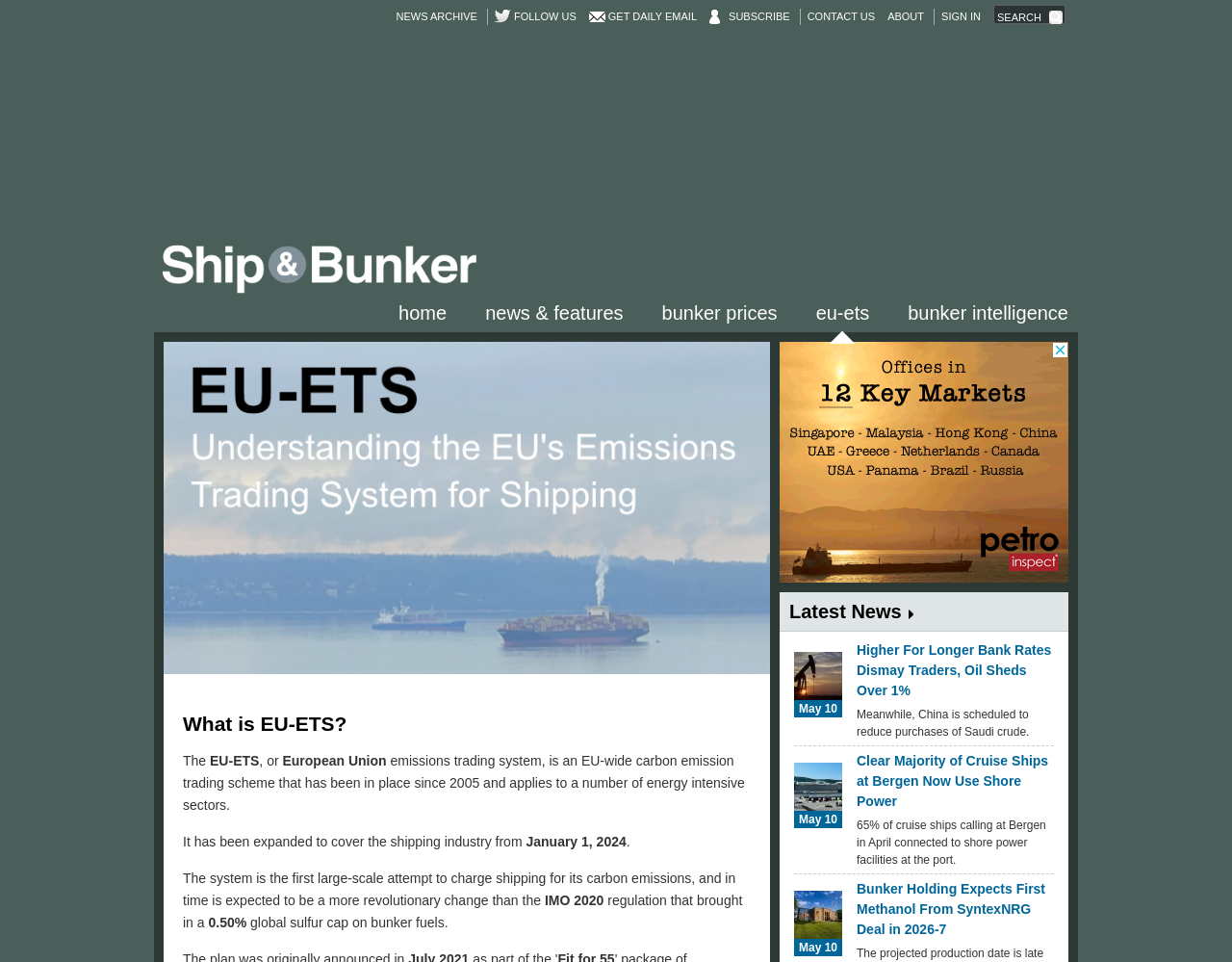Locate the bounding box coordinates of the segment that needs to be clicked to meet this instruction: "Read the latest news".

[0.641, 0.625, 0.741, 0.647]